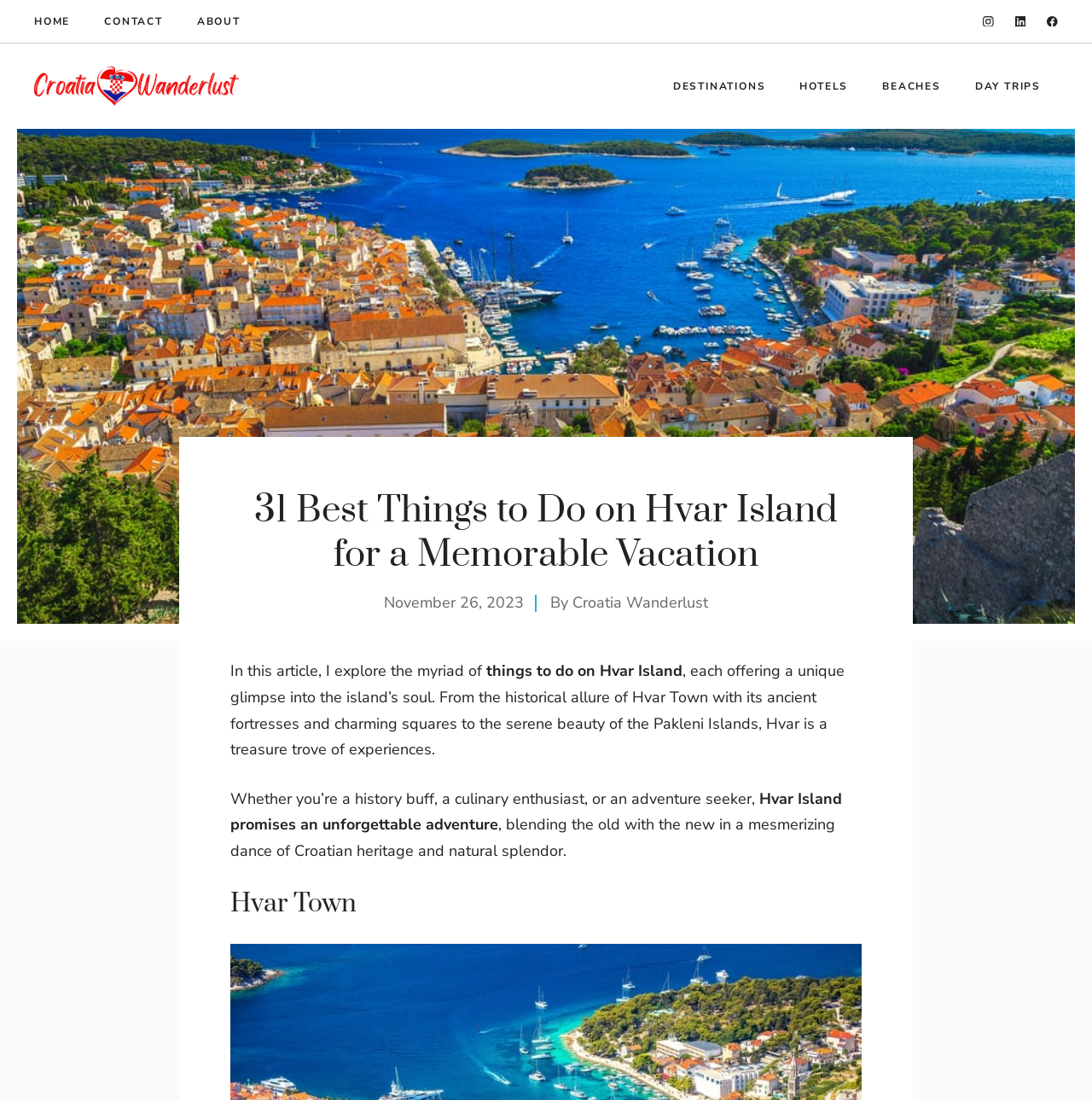Can you determine the bounding box coordinates of the area that needs to be clicked to fulfill the following instruction: "explore destinations"?

[0.601, 0.055, 0.717, 0.102]